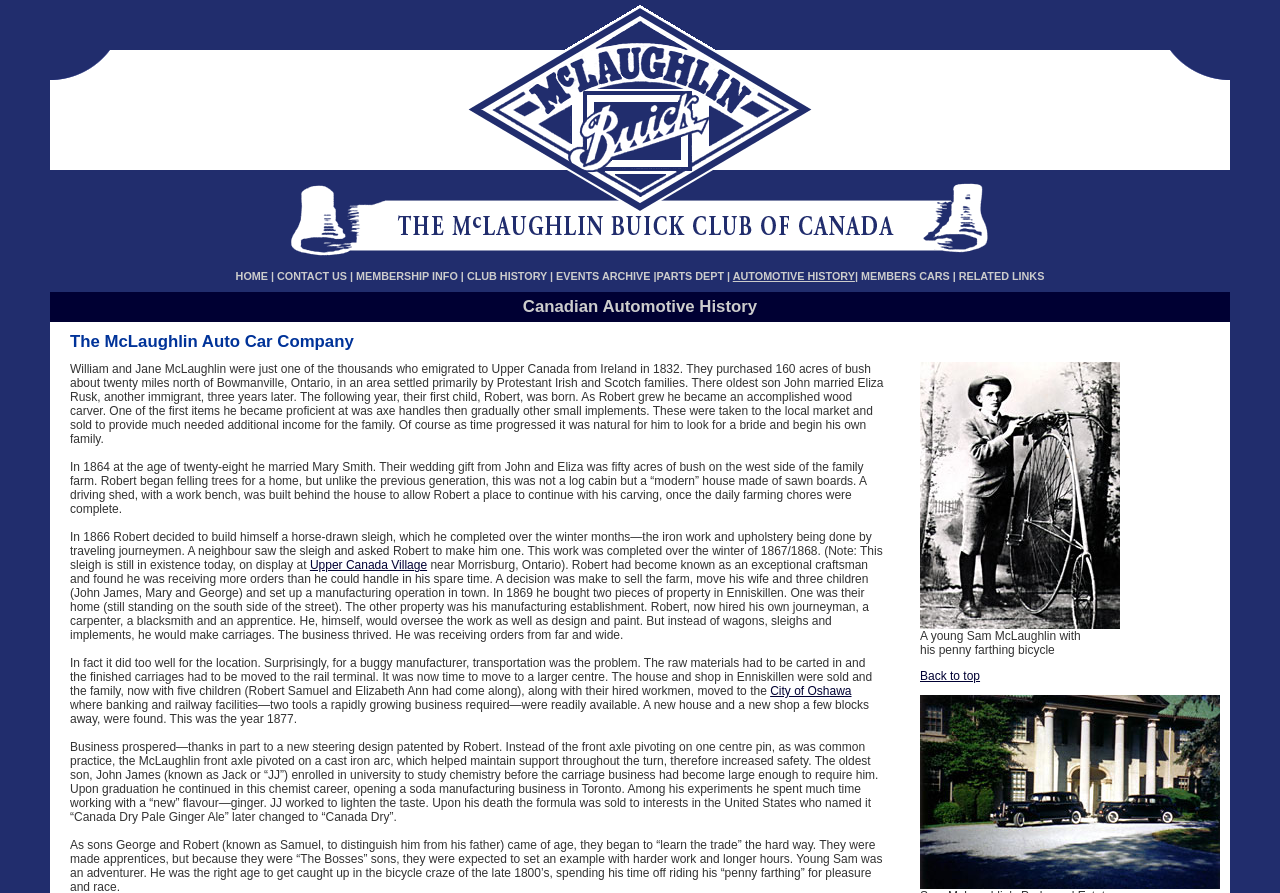Locate the bounding box coordinates of the clickable part needed for the task: "Click the link to HOME".

[0.184, 0.302, 0.209, 0.316]